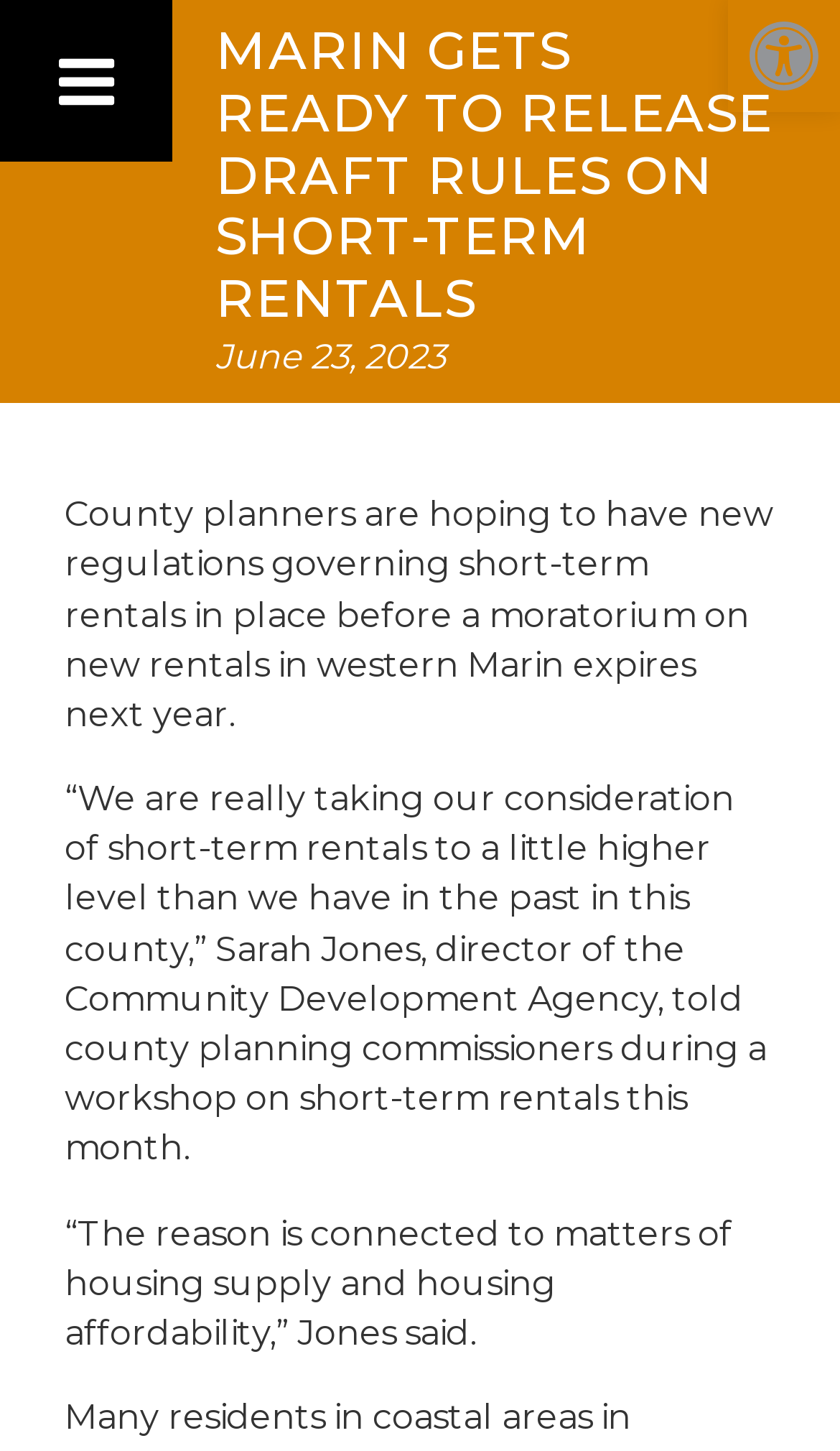Who is the author of the article? Using the information from the screenshot, answer with a single word or phrase.

Jennifer Rosdail